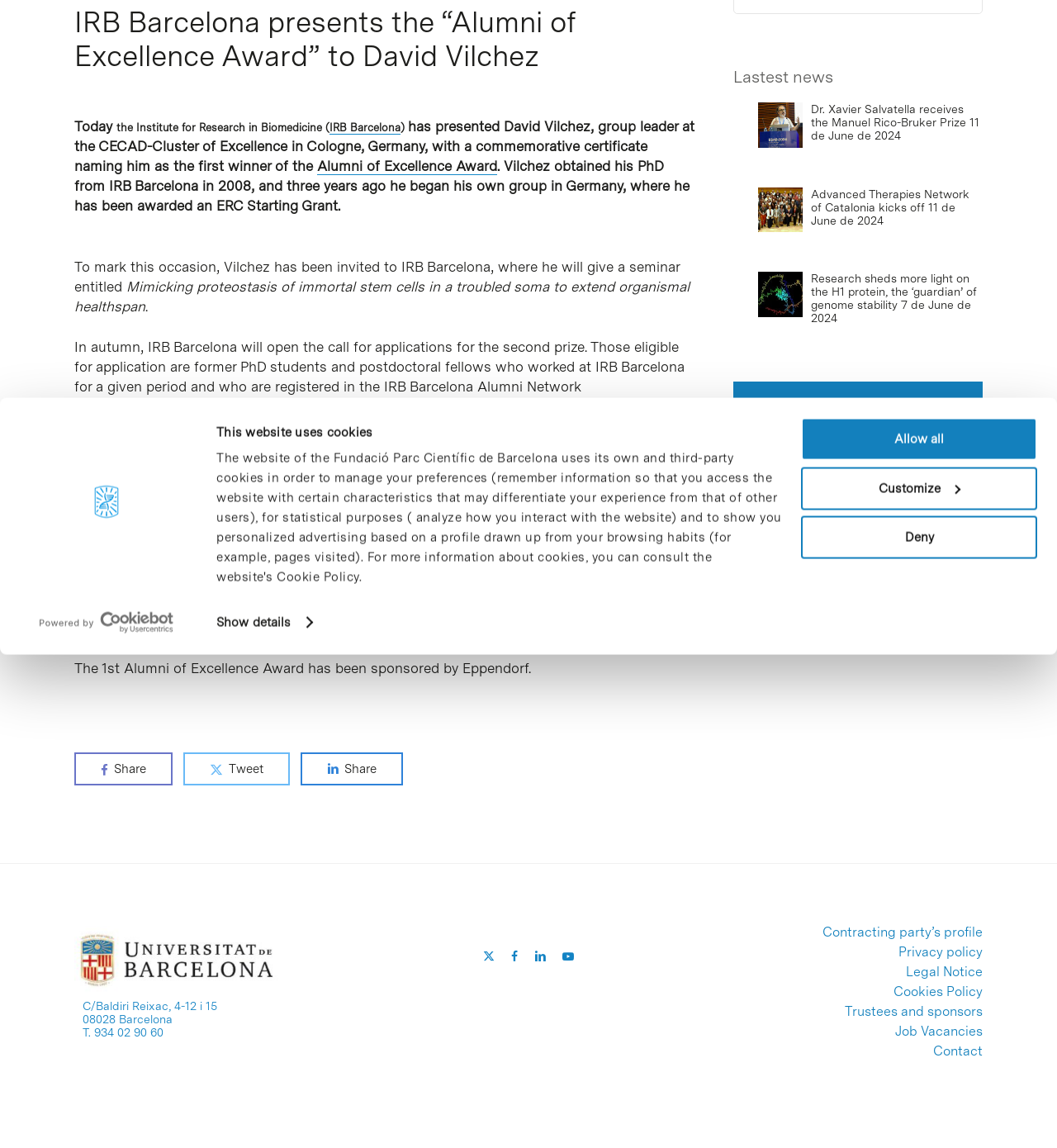Bounding box coordinates are specified in the format (top-left x, top-left y, bottom-right x, bottom-right y). All values are floating point numbers bounded between 0 and 1. Please provide the bounding box coordinate of the region this sentence describes: Alumni of Excellence Award

[0.3, 0.137, 0.47, 0.153]